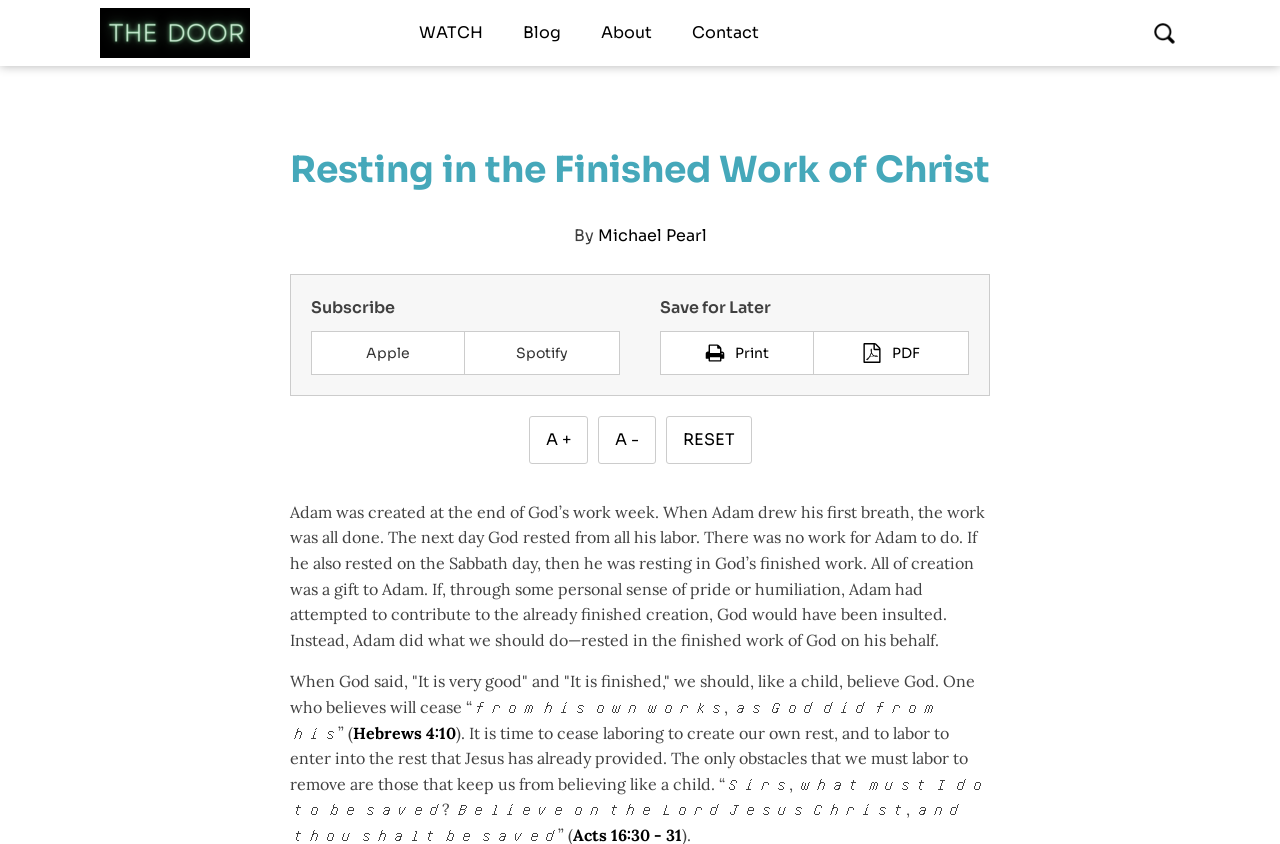Locate the bounding box coordinates of the element's region that should be clicked to carry out the following instruction: "Print the page". The coordinates need to be four float numbers between 0 and 1, i.e., [left, top, right, bottom].

[0.516, 0.392, 0.636, 0.445]